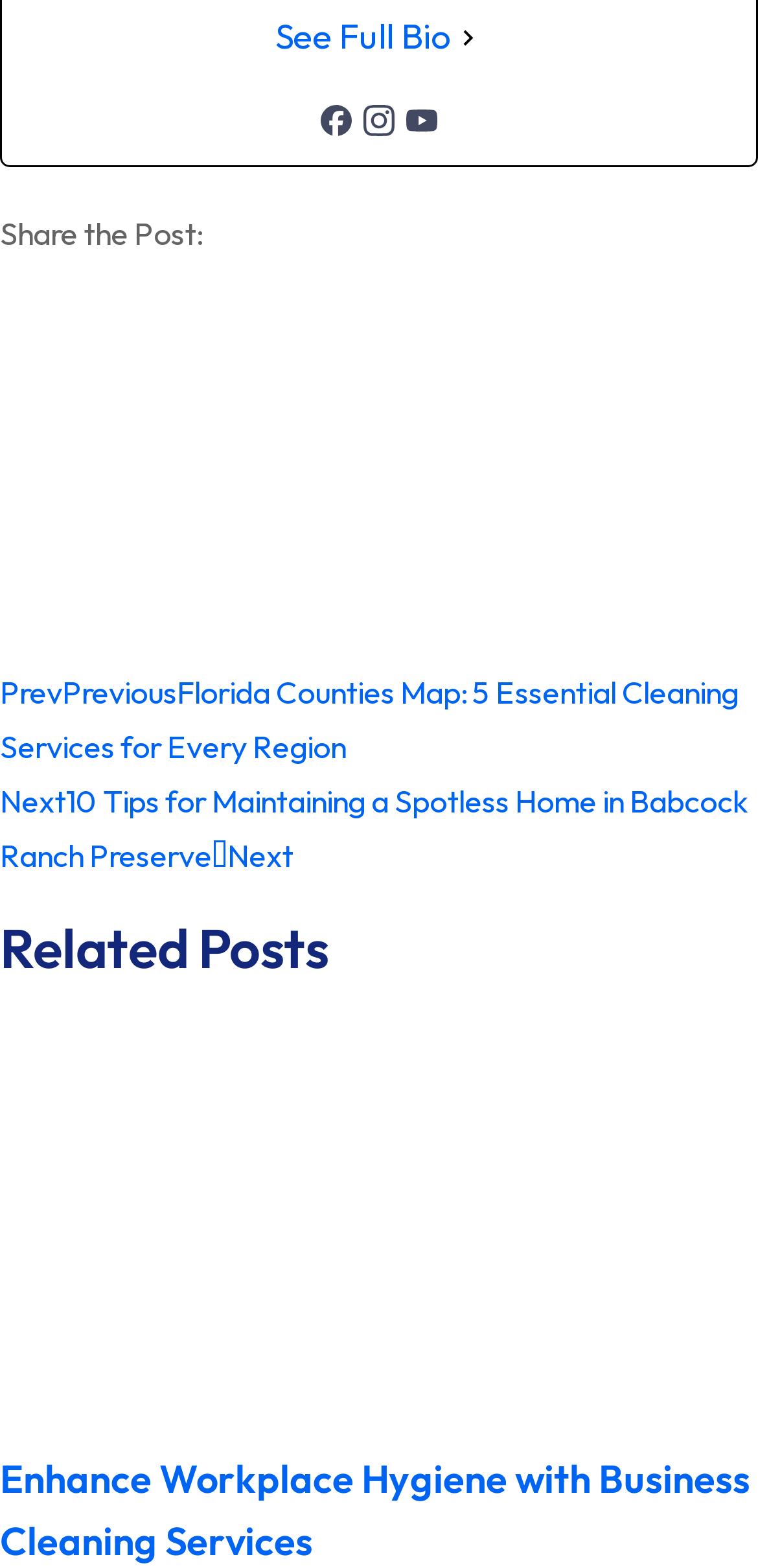Can you find the bounding box coordinates of the area I should click to execute the following instruction: "Share the post on Facebook"?

[0.0, 0.191, 1.0, 0.226]